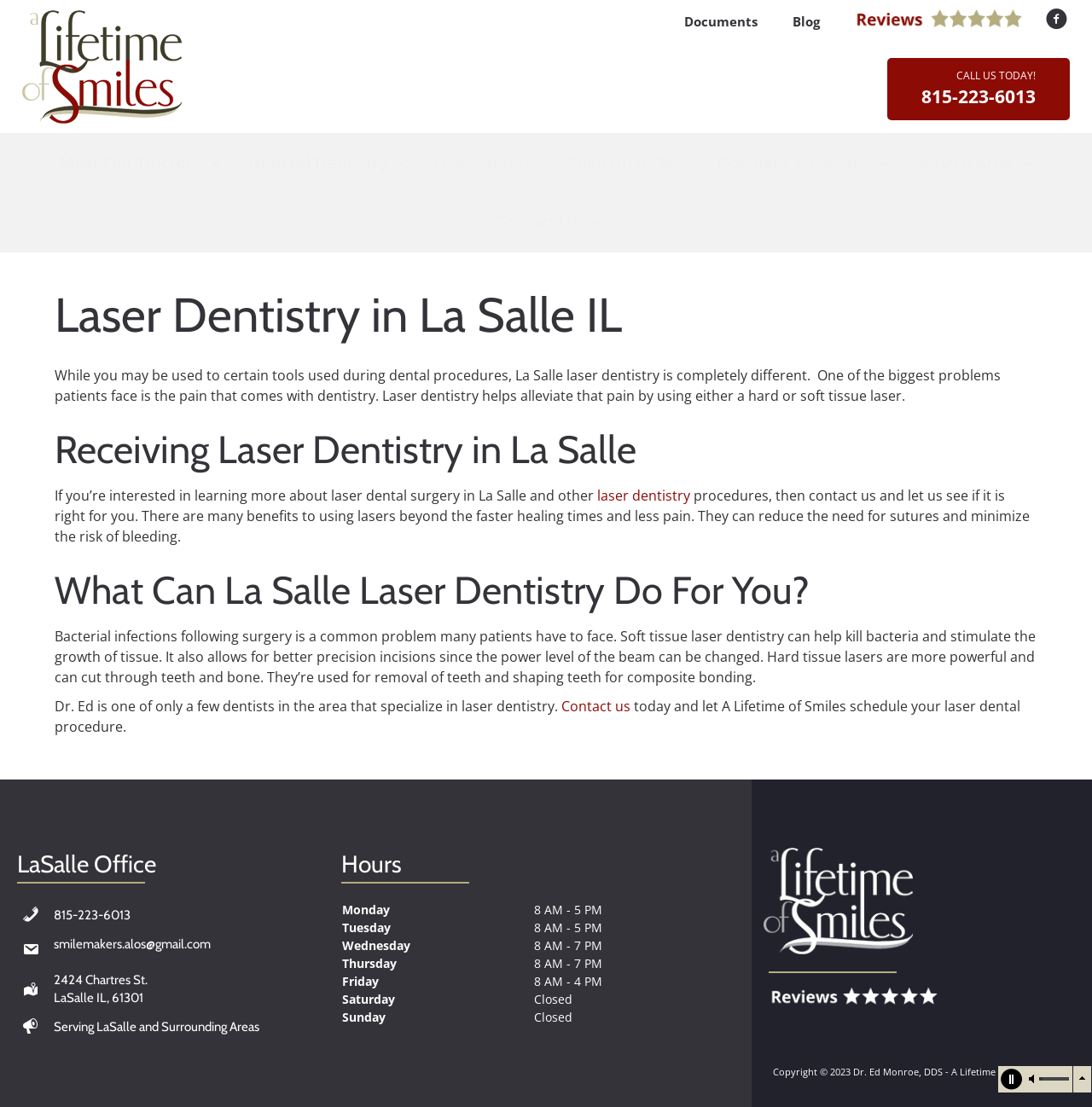Please identify the bounding box coordinates of the element on the webpage that should be clicked to follow this instruction: "Click on Home". The bounding box coordinates should be given as four float numbers between 0 and 1, formatted as [left, top, right, bottom].

None